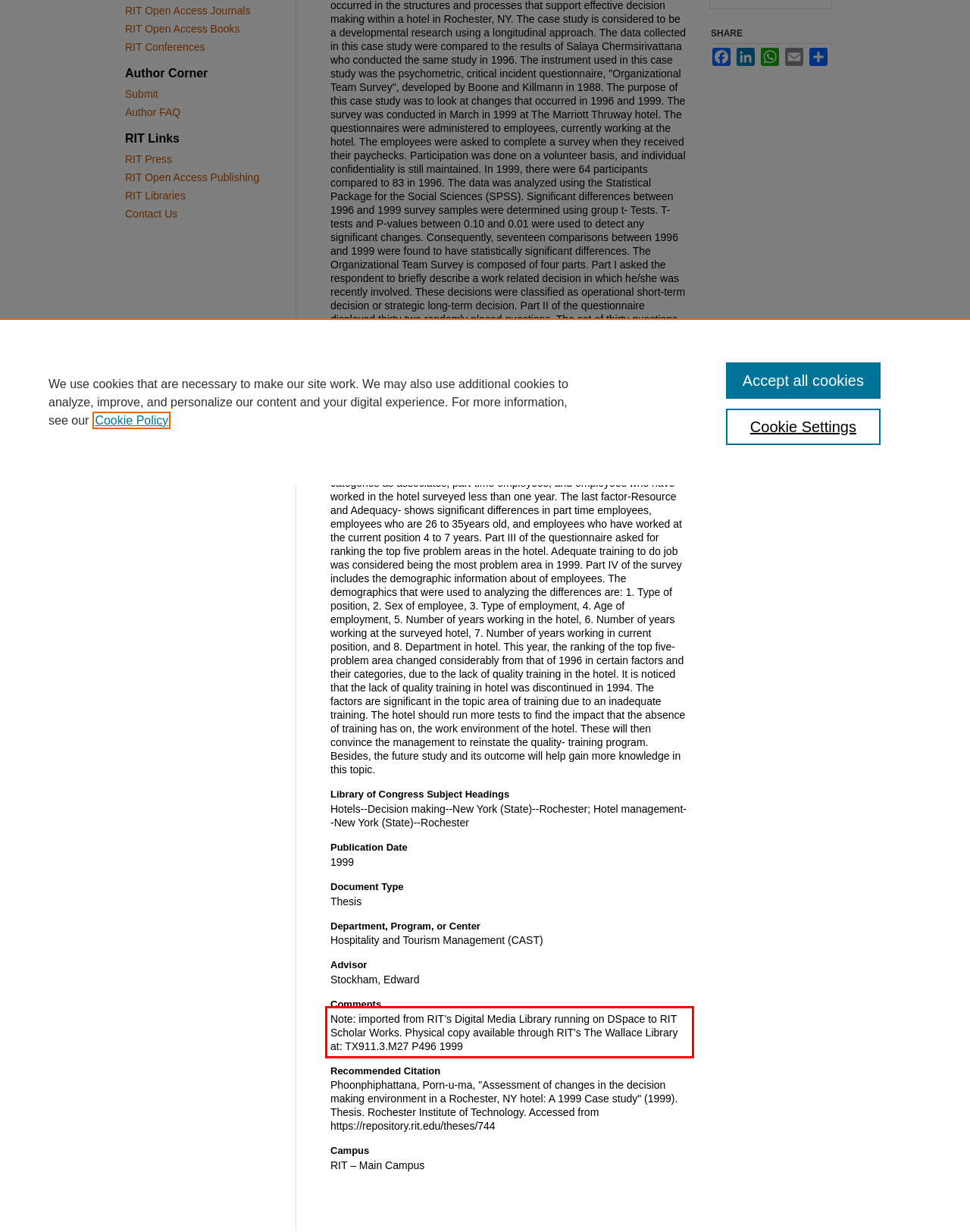Identify the text inside the red bounding box on the provided webpage screenshot by performing OCR.

Note: imported from RIT’s Digital Media Library running on DSpace to RIT Scholar Works. Physical copy available through RIT's The Wallace Library at: TX911.3.M27 P496 1999